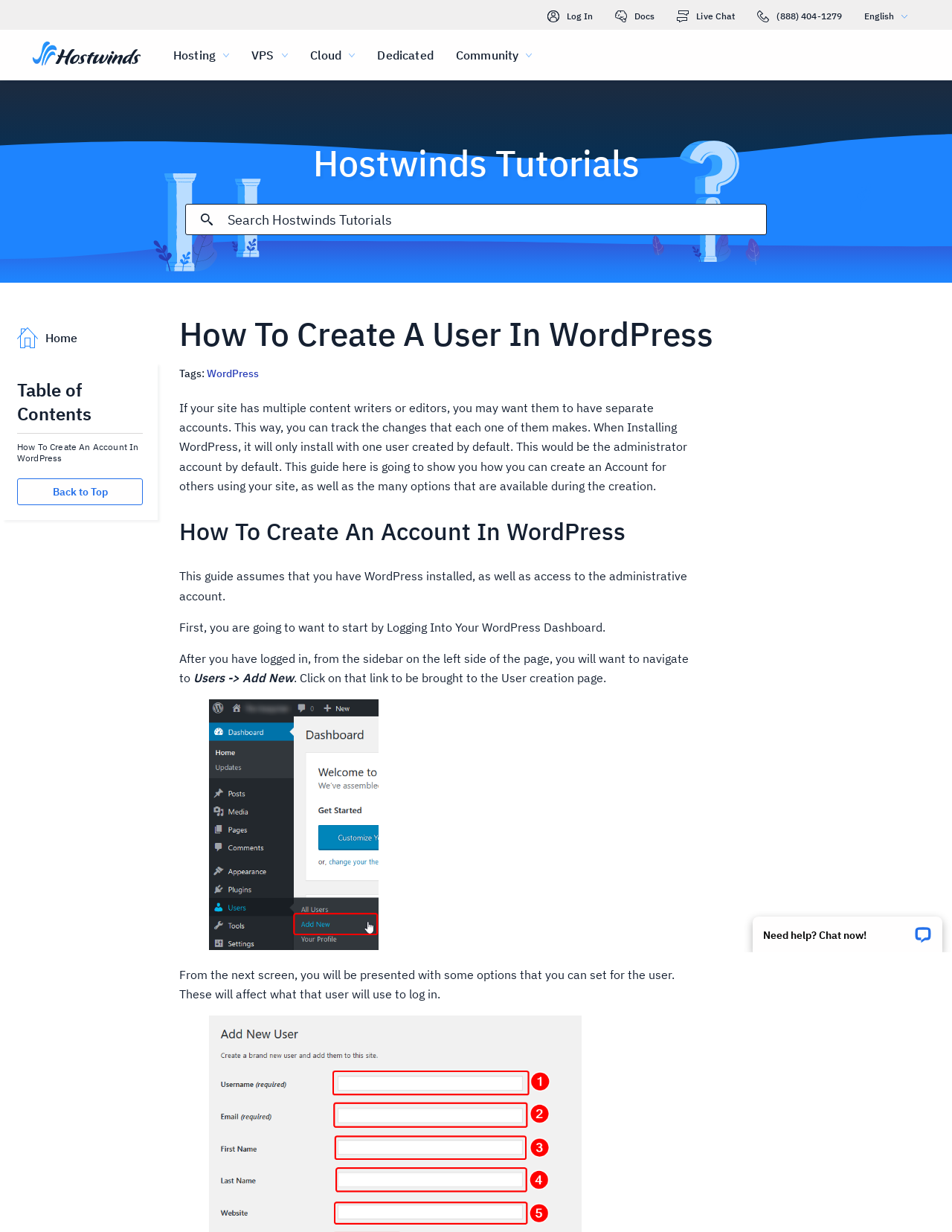What is the topic of this tutorial?
Based on the image, give a concise answer in the form of a single word or short phrase.

Creating a user in WordPress